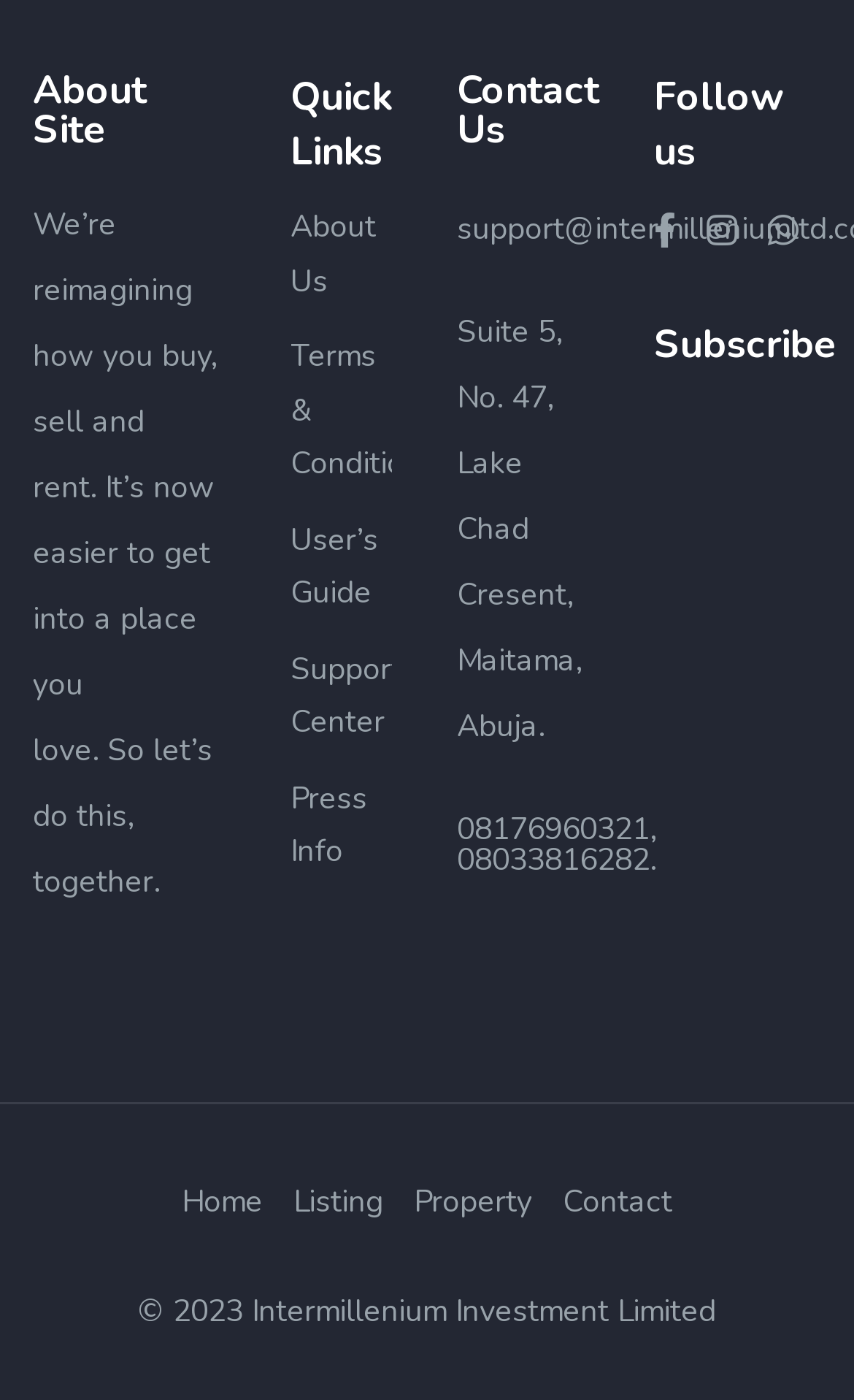Highlight the bounding box of the UI element that corresponds to this description: "Listing".

[0.344, 0.844, 0.449, 0.874]